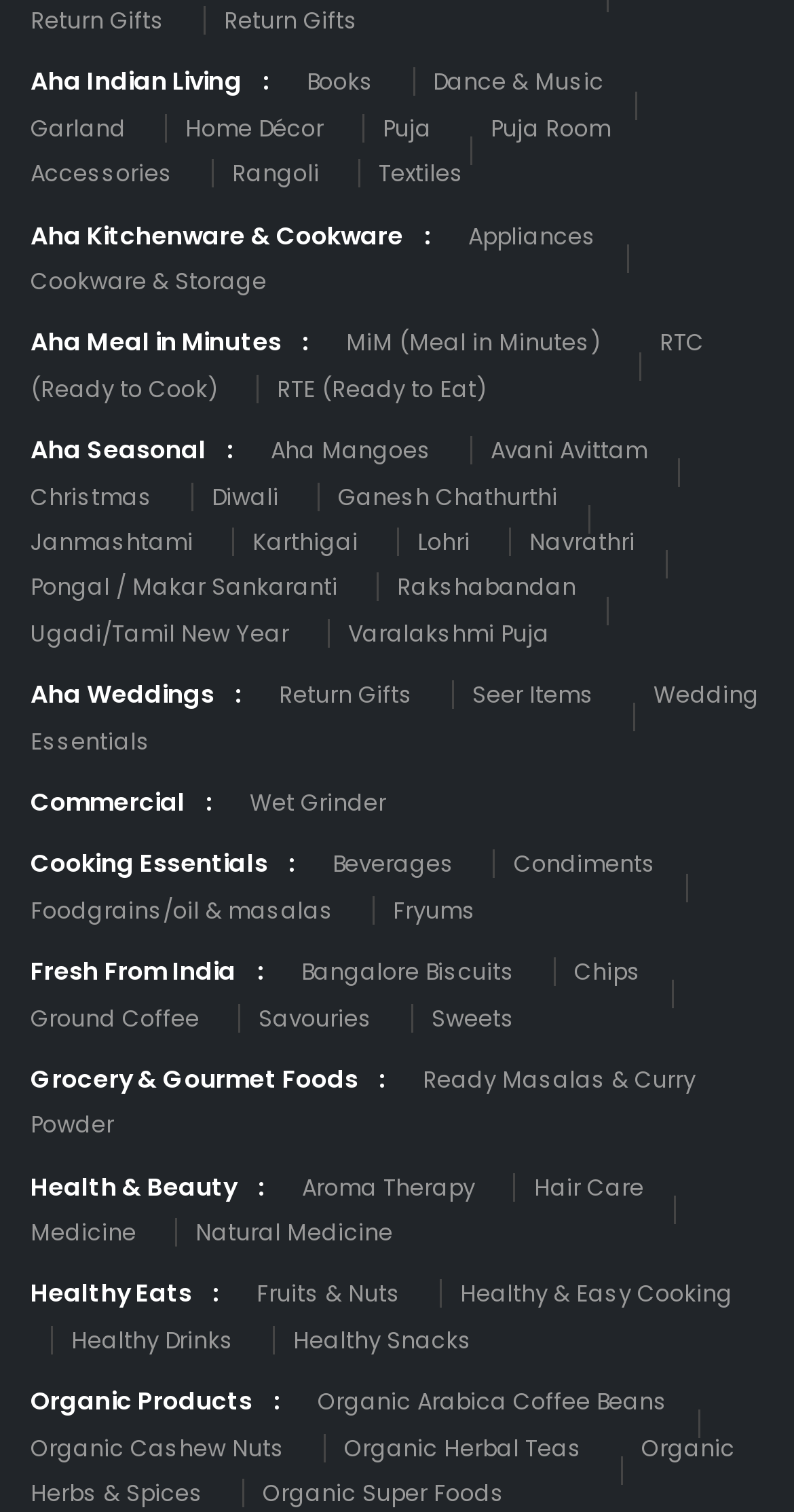What is the last subcategory under 'Aha Seasonal'?
Using the image as a reference, answer the question with a short word or phrase.

Varalakshmi Puja